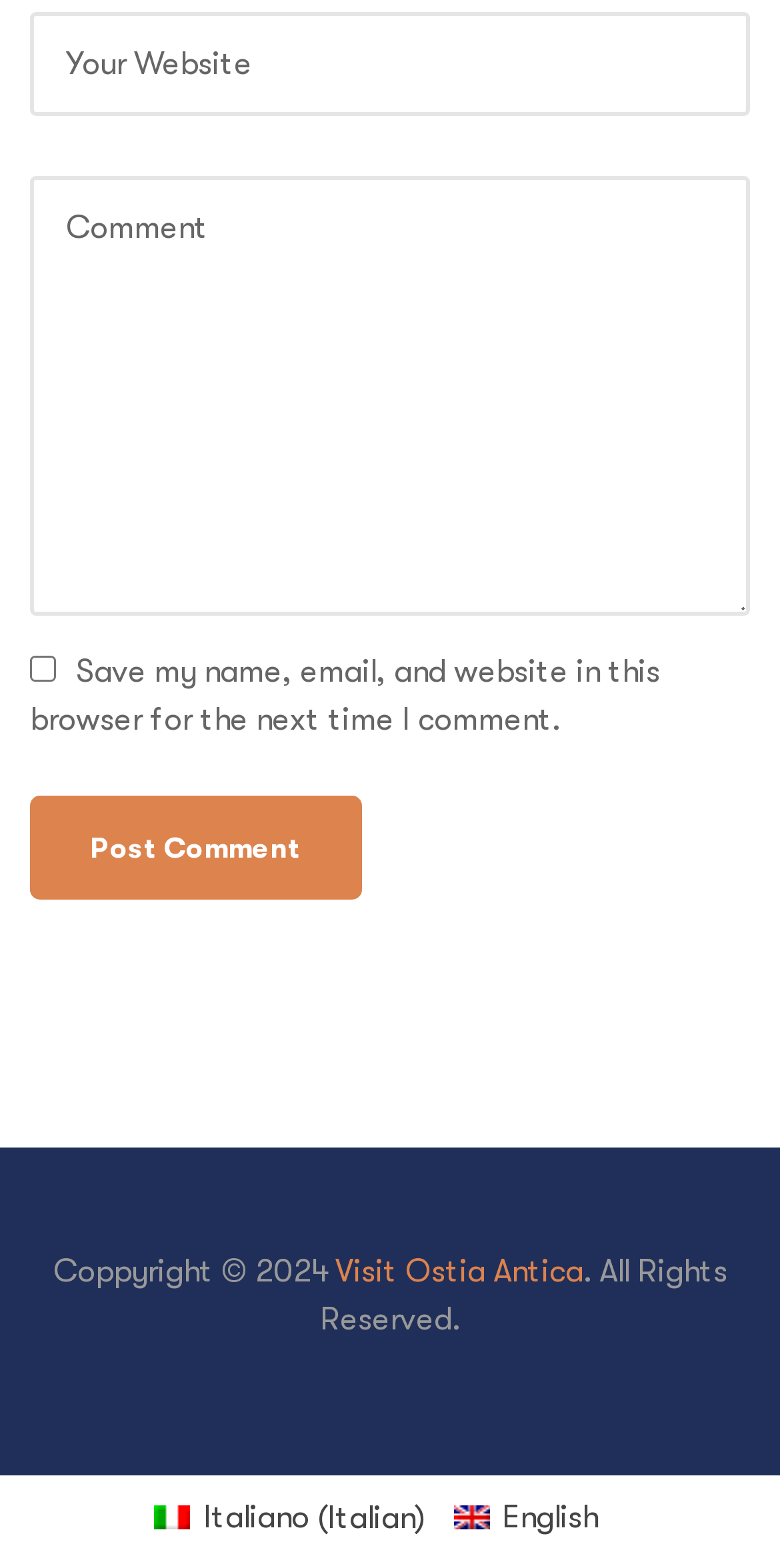Use the information in the screenshot to answer the question comprehensively: What is the function of the 'Post Comment' button?

The 'Post Comment' button is located below the 'Comment' and 'Your Website' textboxes, and it is likely that clicking this button will submit the user's comment to the website.